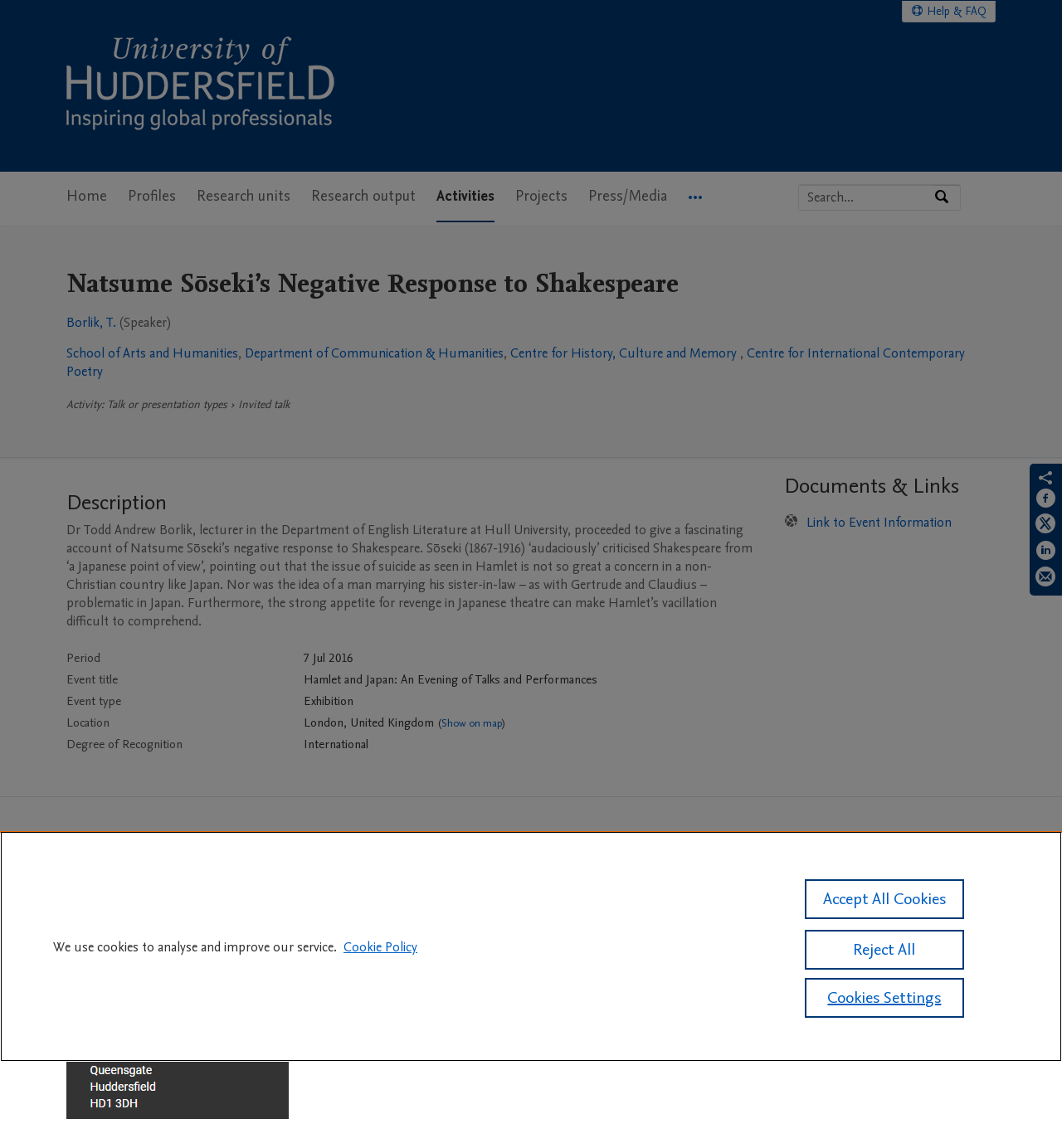Determine the bounding box coordinates for the region that must be clicked to execute the following instruction: "Log in to Pure".

[0.303, 0.886, 0.36, 0.899]